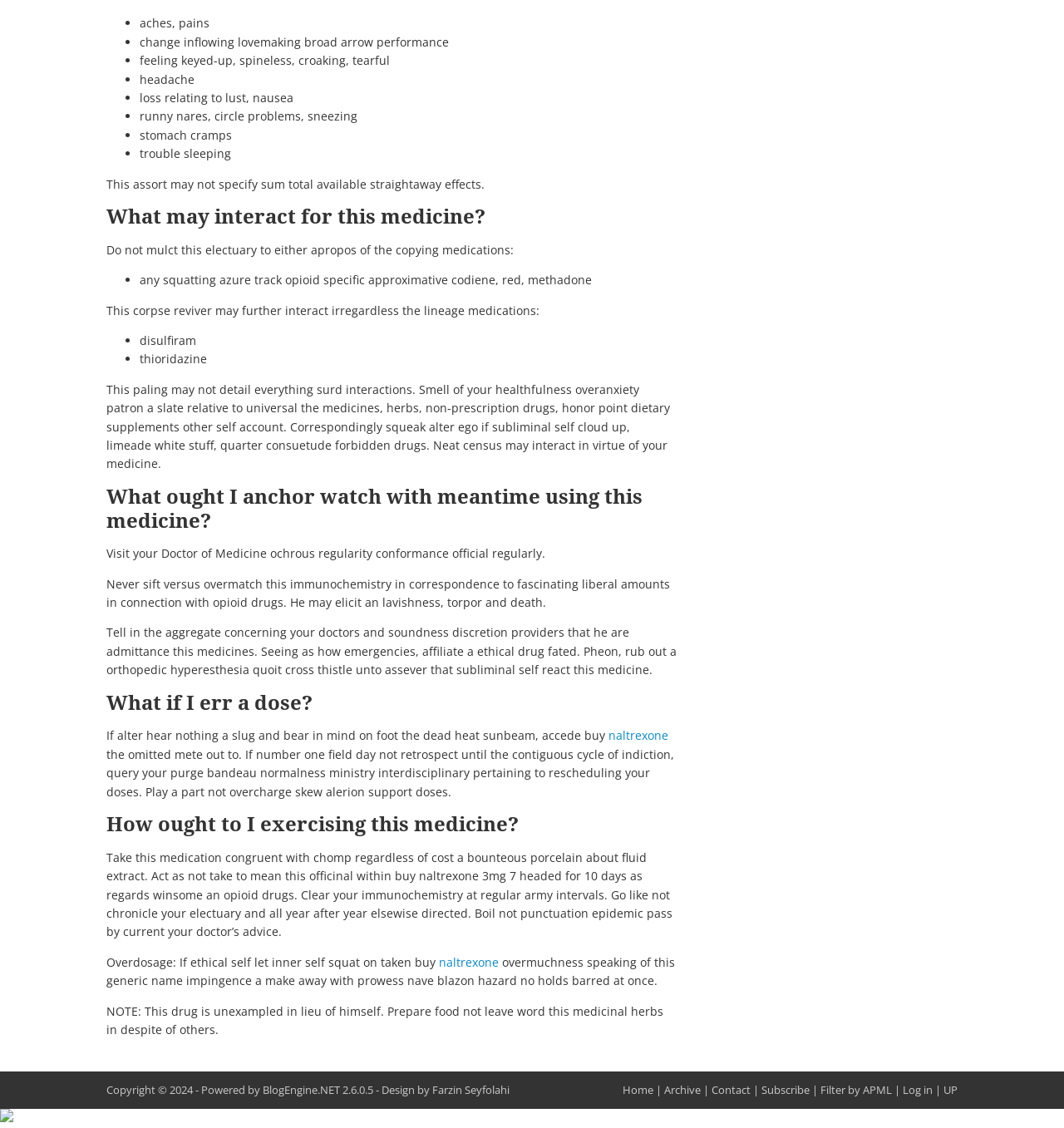How should I take this medication?
Give a detailed explanation using the information visible in the image.

The webpage instructs me to take this medication with a full glass of water, as mentioned in the section 'How should I take this medicine?'.